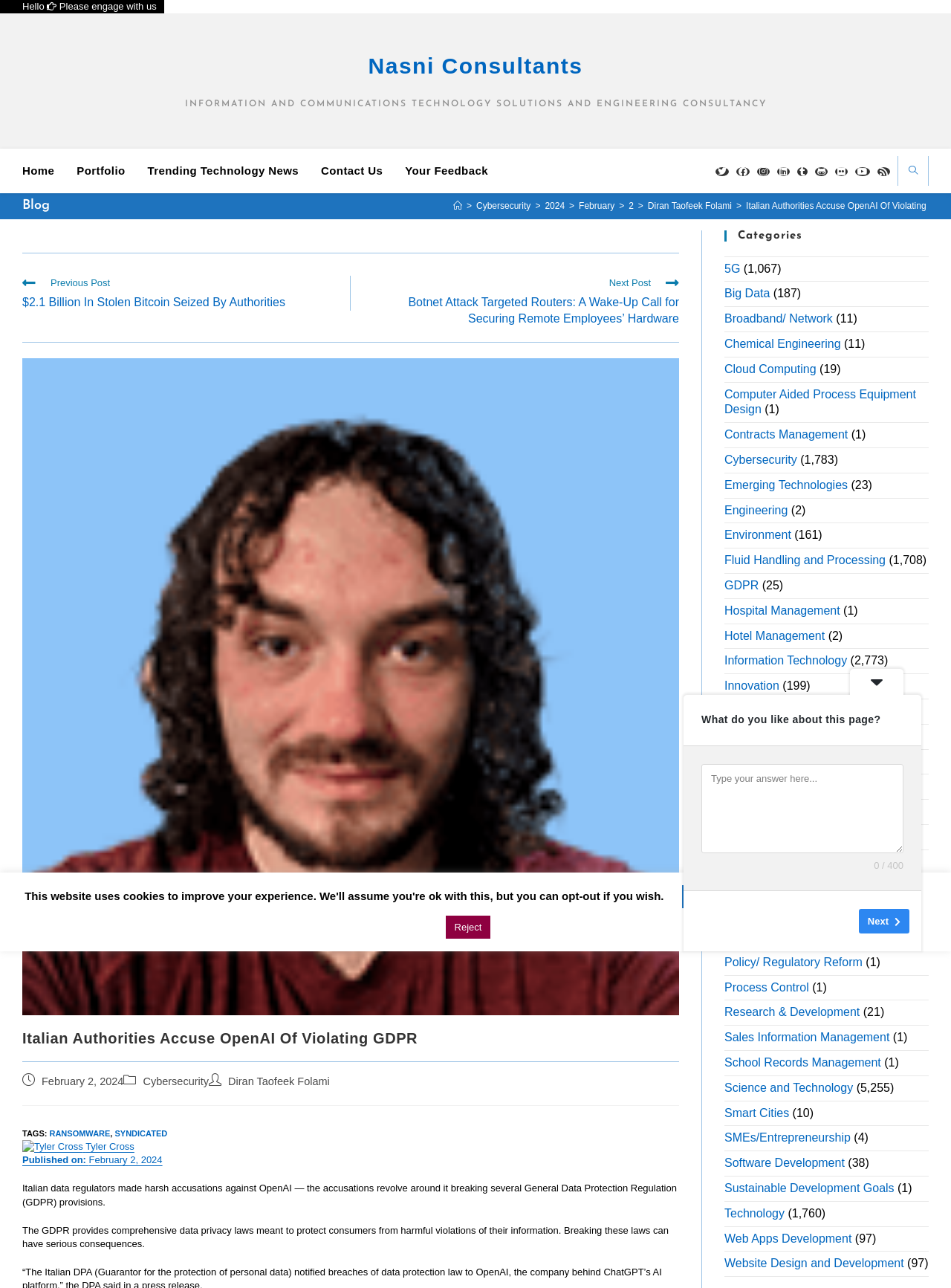Identify the bounding box coordinates of the element to click to follow this instruction: 'Send us an email'. Ensure the coordinates are four float values between 0 and 1, provided as [left, top, right, bottom].

None